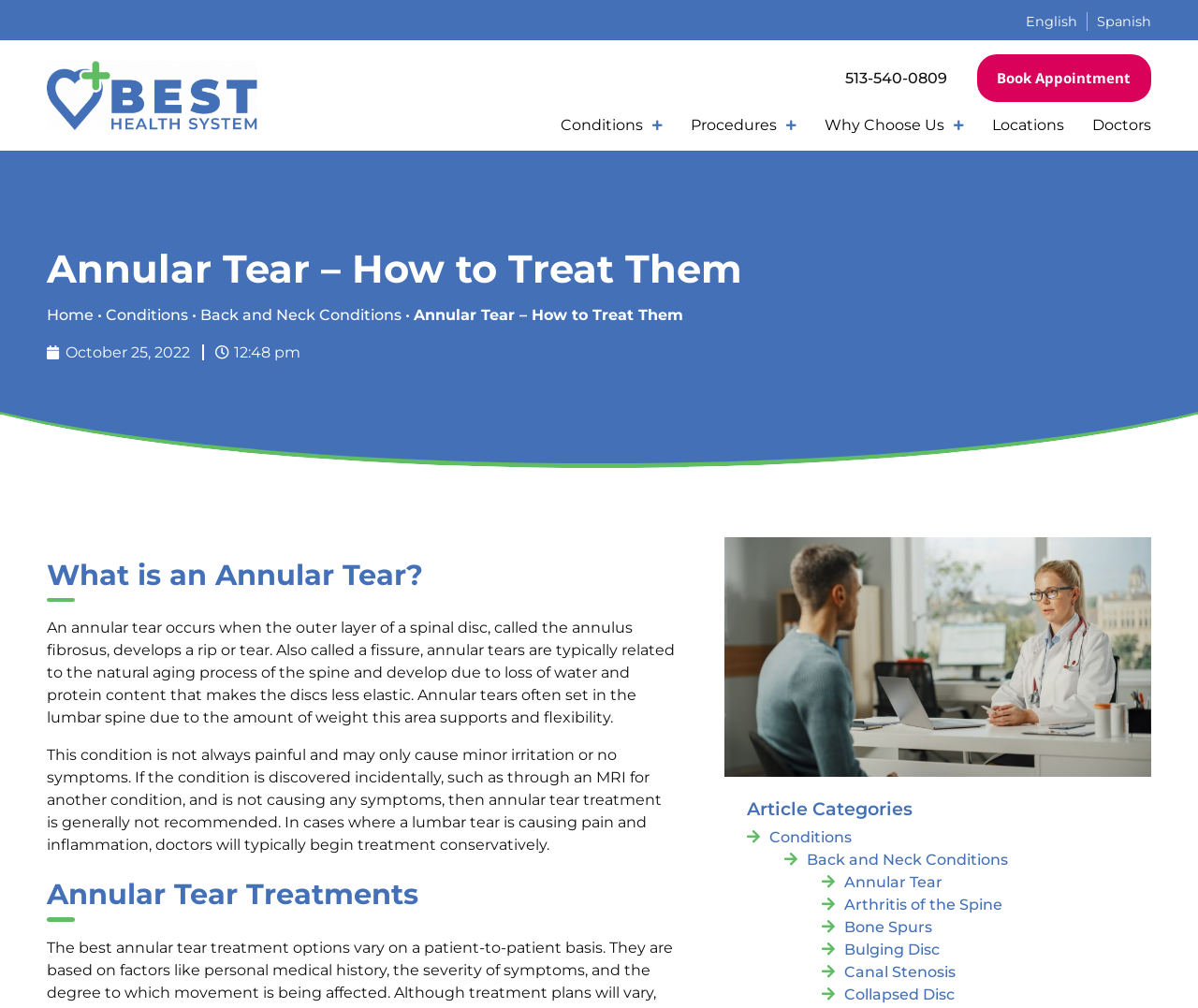Elaborate on the webpage's design and content in a detailed caption.

The webpage is about annular tear treatment and its related information. At the top, there are language options, including English and Spanish, positioned on the right side. Below them, there is a navigation menu with links to "Conditions", "Procedures", "Why Choose Us", "Locations", and "Doctors". 

On the left side, there is a secondary navigation menu with links to "Home", "Conditions", and "Back and Neck Conditions". 

The main content of the webpage starts with a heading "Annular Tear – How to Treat Them" followed by a publication date and time. 

Below the publication information, there is a heading "What is an Annular Tear?" which is followed by a detailed description of annular tears, including their causes, symptoms, and effects on the spine. 

Further down, there is a heading "Annular Tear Treatments" which is not immediately followed by any descriptive text. 

On the right side, there is a section with a heading "Article Categories" which lists various conditions related to the spine, including annular tear, arthritis of the spine, bone spurs, bulging disc, canal stenosis, and collapsed disc.